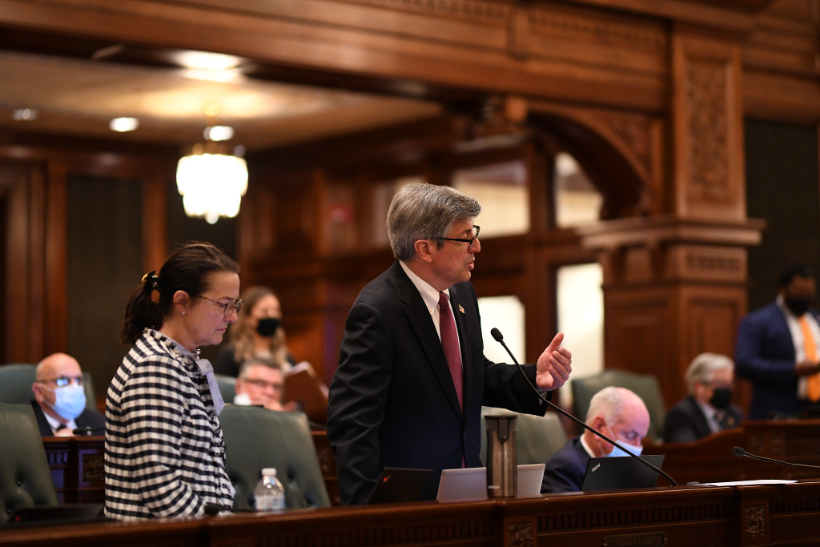What is the setting of the image?
Give a one-word or short-phrase answer derived from the screenshot.

Formal legislative environment